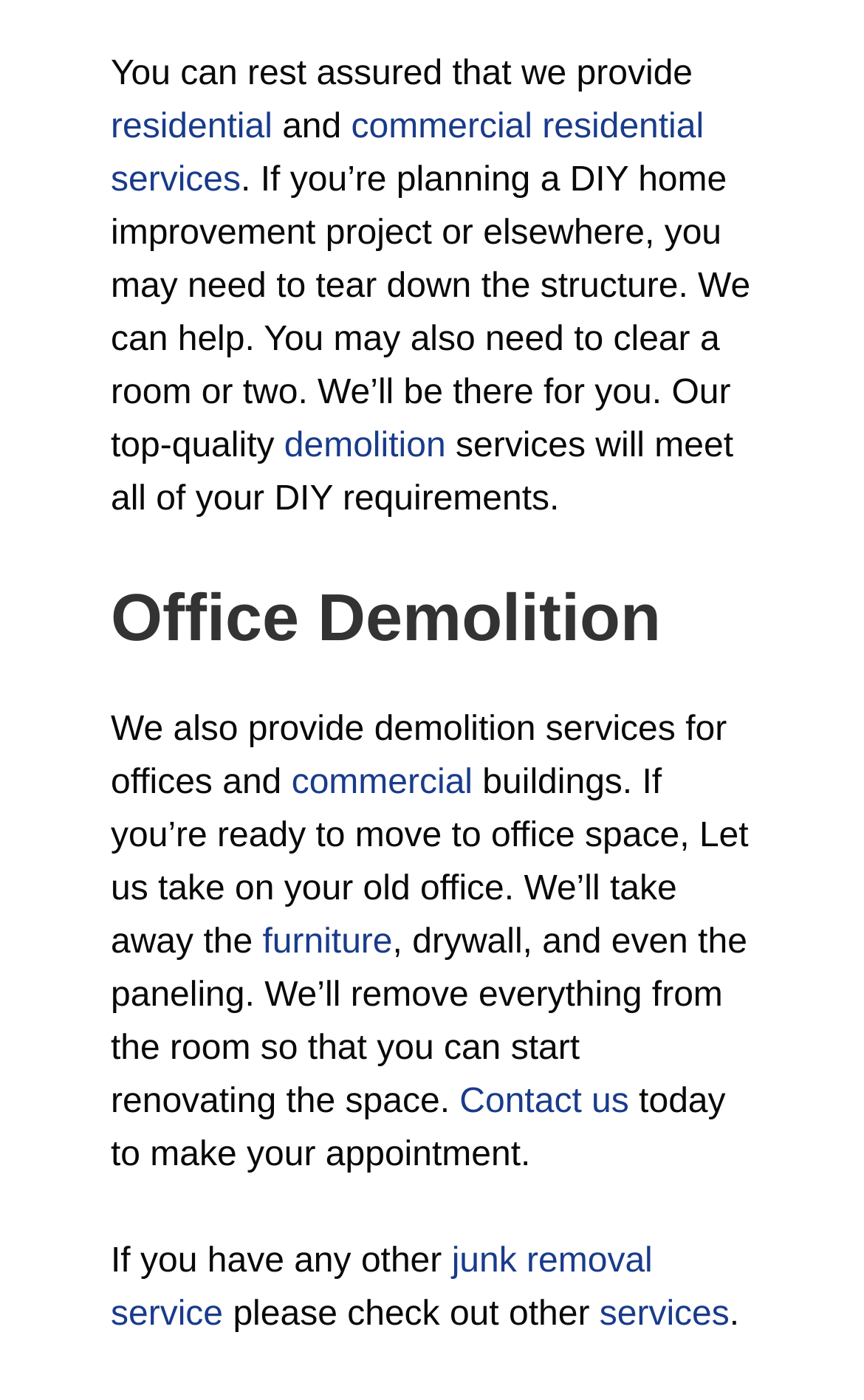Determine the bounding box coordinates for the area that should be clicked to carry out the following instruction: "View other services".

[0.694, 0.926, 0.844, 0.953]